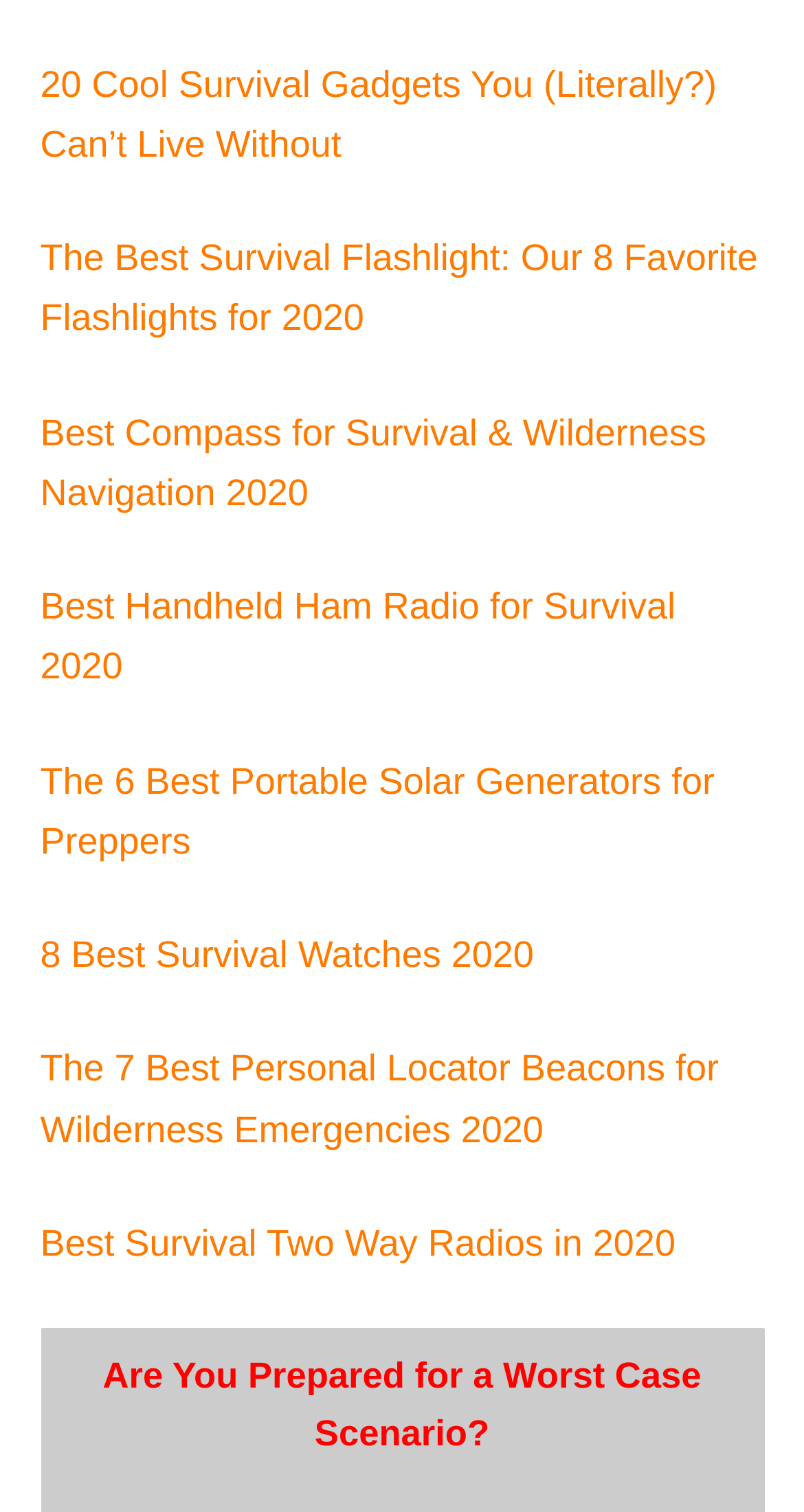Please find the bounding box coordinates of the element that you should click to achieve the following instruction: "Check out the best handheld ham radio for survival". The coordinates should be presented as four float numbers between 0 and 1: [left, top, right, bottom].

[0.05, 0.387, 0.84, 0.454]